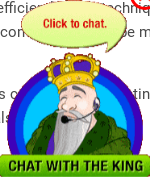Explain the scene depicted in the image, including all details.

The image features a vibrant and engaging live chat icon, inviting users to interact. It depicts a jovial character, styled as a king, complete with a crown and a headset, symbolizing a friendly and approachable customer service experience. The character's speech bubble reads "Click to chat," encouraging visitors to start a conversation for assistance or inquiries. The colorful background adds to the icon's appeal, making it stand out on the webpage, and is positioned prominently to ensure ease of access for users seeking immediate support. This icon is designed to foster a sense of connection and support for those navigating the site, especially in the context of cannabis cultivation guidance.